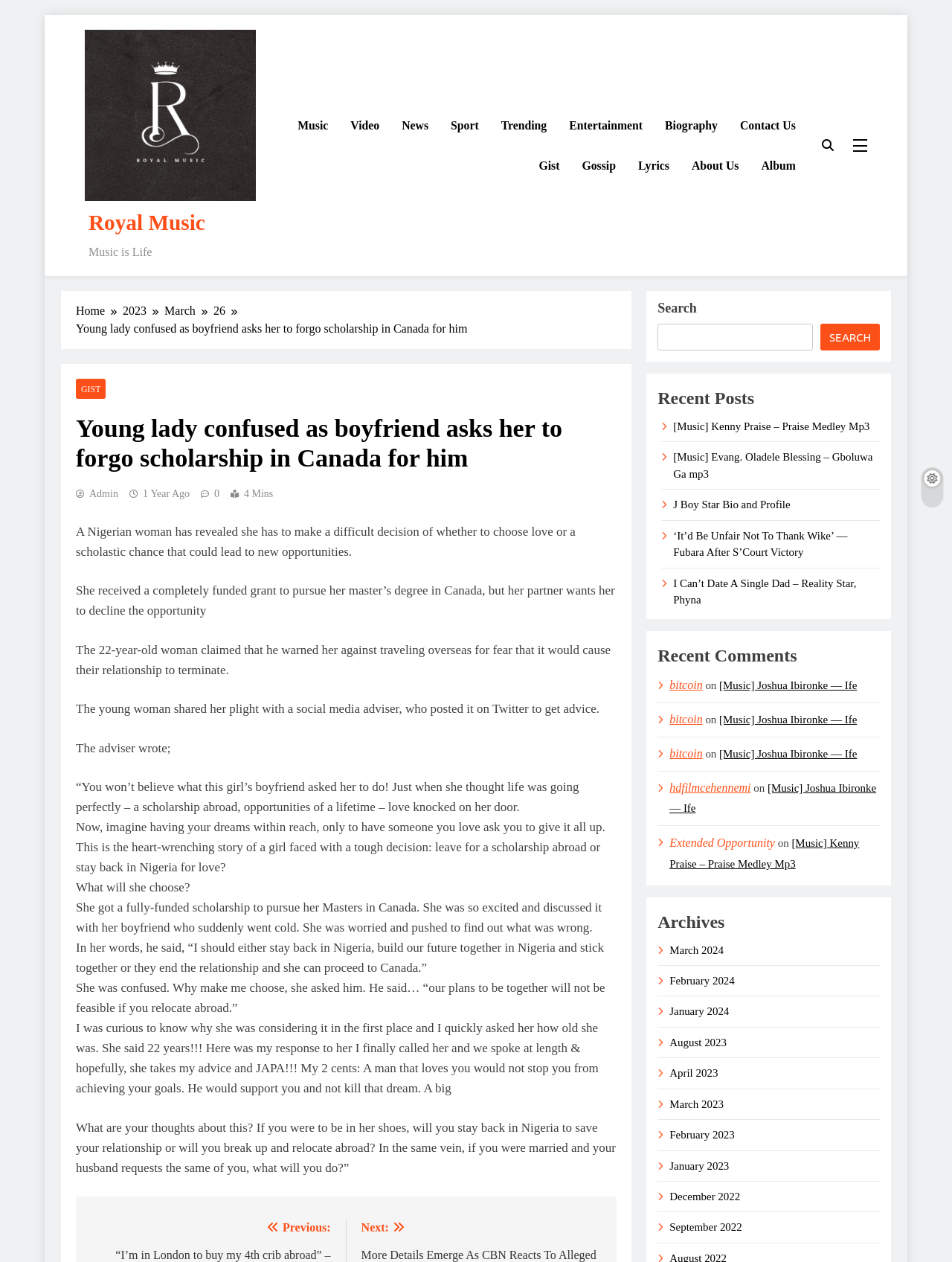Please locate the bounding box coordinates of the element's region that needs to be clicked to follow the instruction: "Click on the 'Music' link". The bounding box coordinates should be provided as four float numbers between 0 and 1, i.e., [left, top, right, bottom].

[0.301, 0.083, 0.357, 0.115]